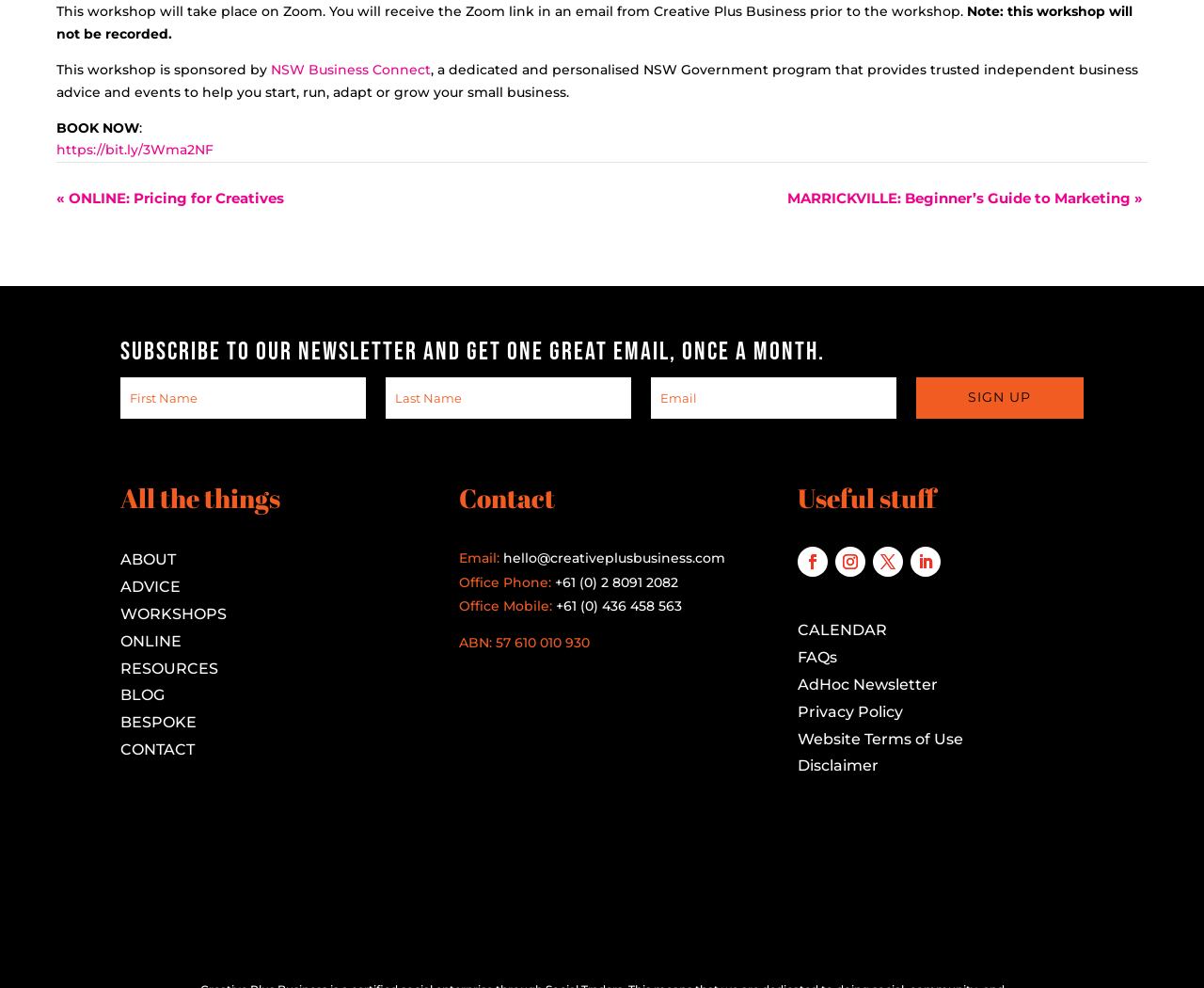Provide the bounding box coordinates of the section that needs to be clicked to accomplish the following instruction: "Read the blog."

None